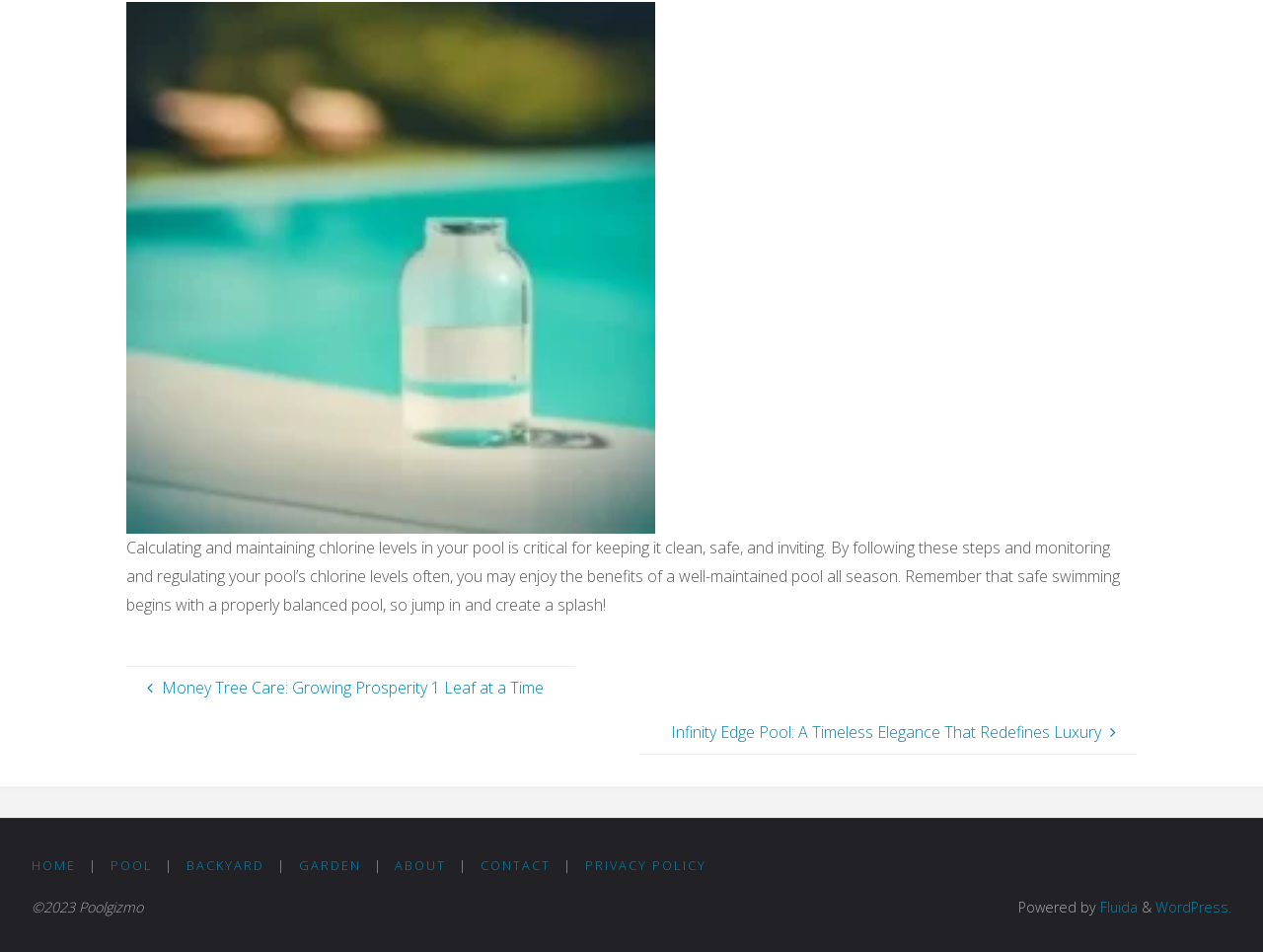Extract the bounding box coordinates for the UI element described by the text: "Fluida". The coordinates should be in the form of [left, top, right, bottom] with values between 0 and 1.

[0.868, 0.943, 0.901, 0.963]